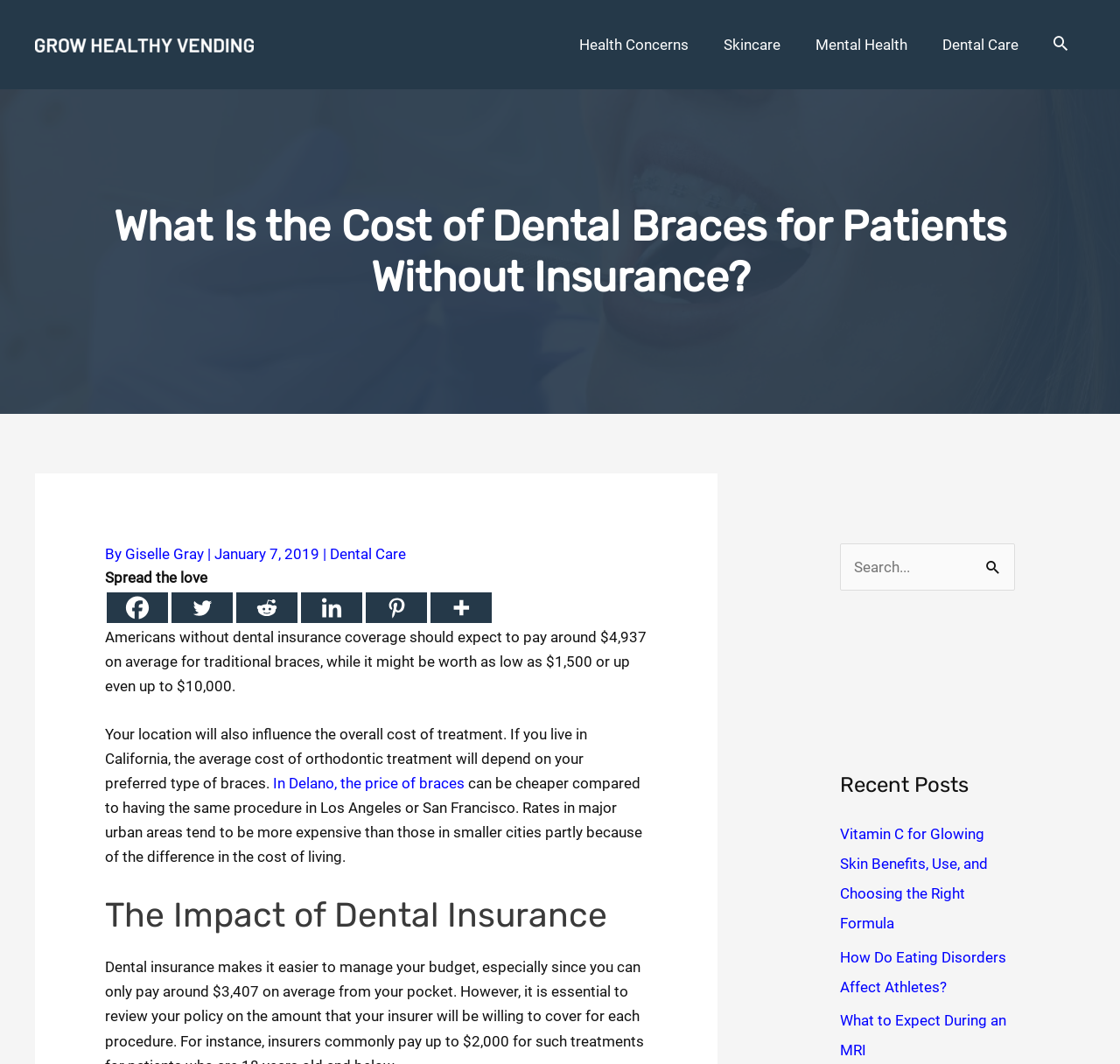Provide a one-word or short-phrase answer to the question:
What is the purpose of the search box?

Search for posts